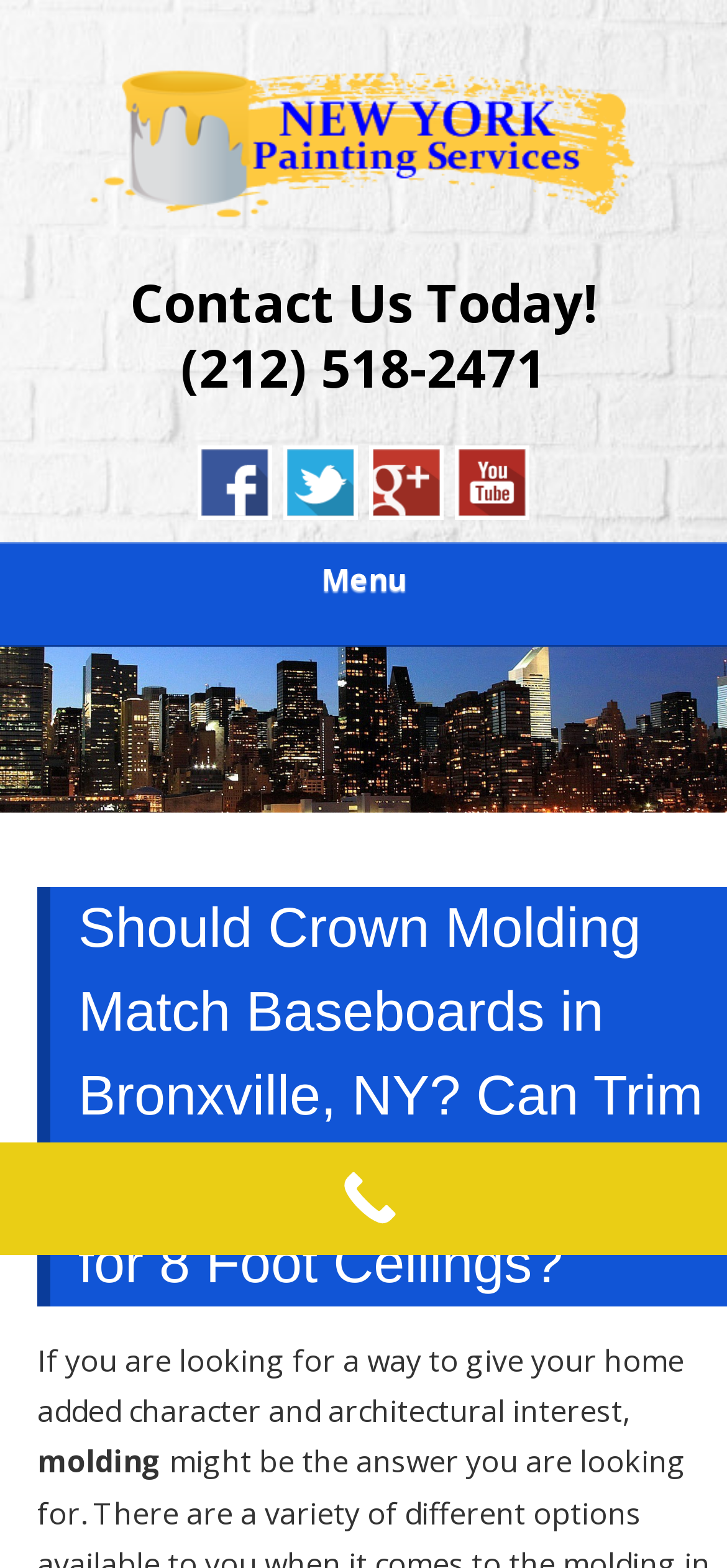Please give a succinct answer using a single word or phrase:
What is the phone number?

(212) 518-2471